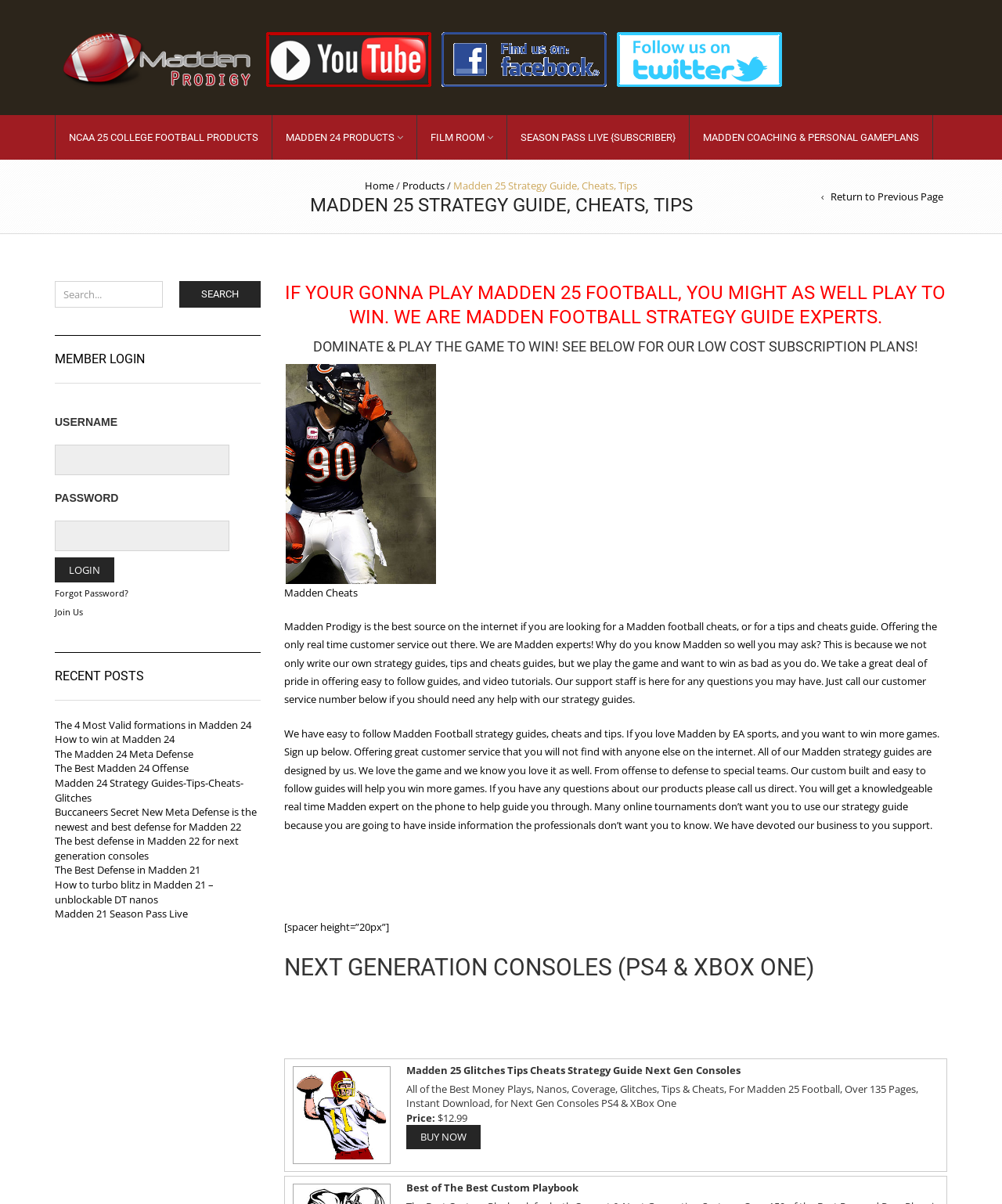Please find the bounding box coordinates (top-left x, top-left y, bottom-right x, bottom-right y) in the screenshot for the UI element described as follows: alt="Madden Prodigy Facebook"

[0.433, 0.041, 0.605, 0.053]